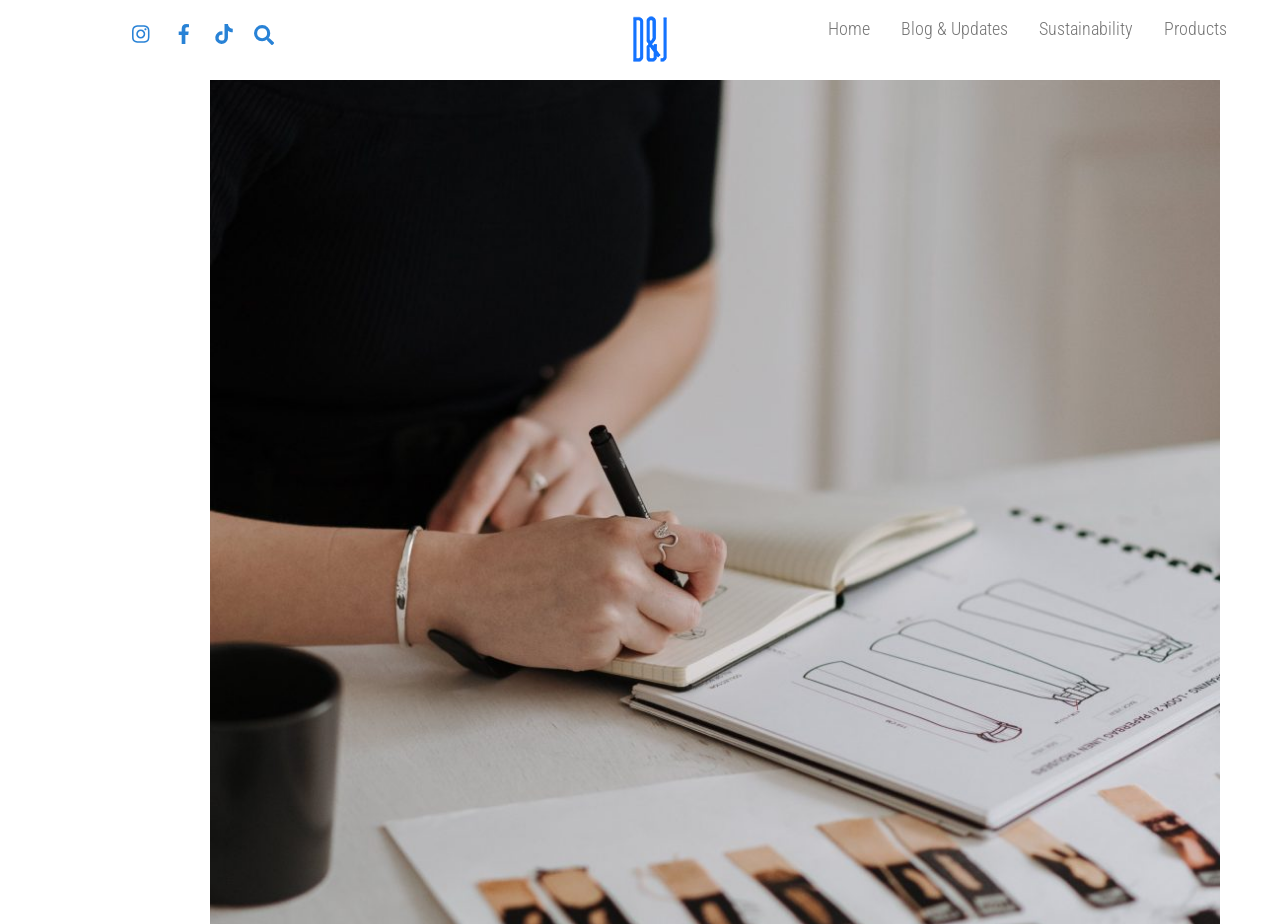Return the bounding box coordinates of the UI element that corresponds to this description: "name="s" placeholder="Search"". The coordinates must be given as four float numbers in the range of 0 and 1, [left, top, right, bottom].

[0.202, 0.016, 0.218, 0.058]